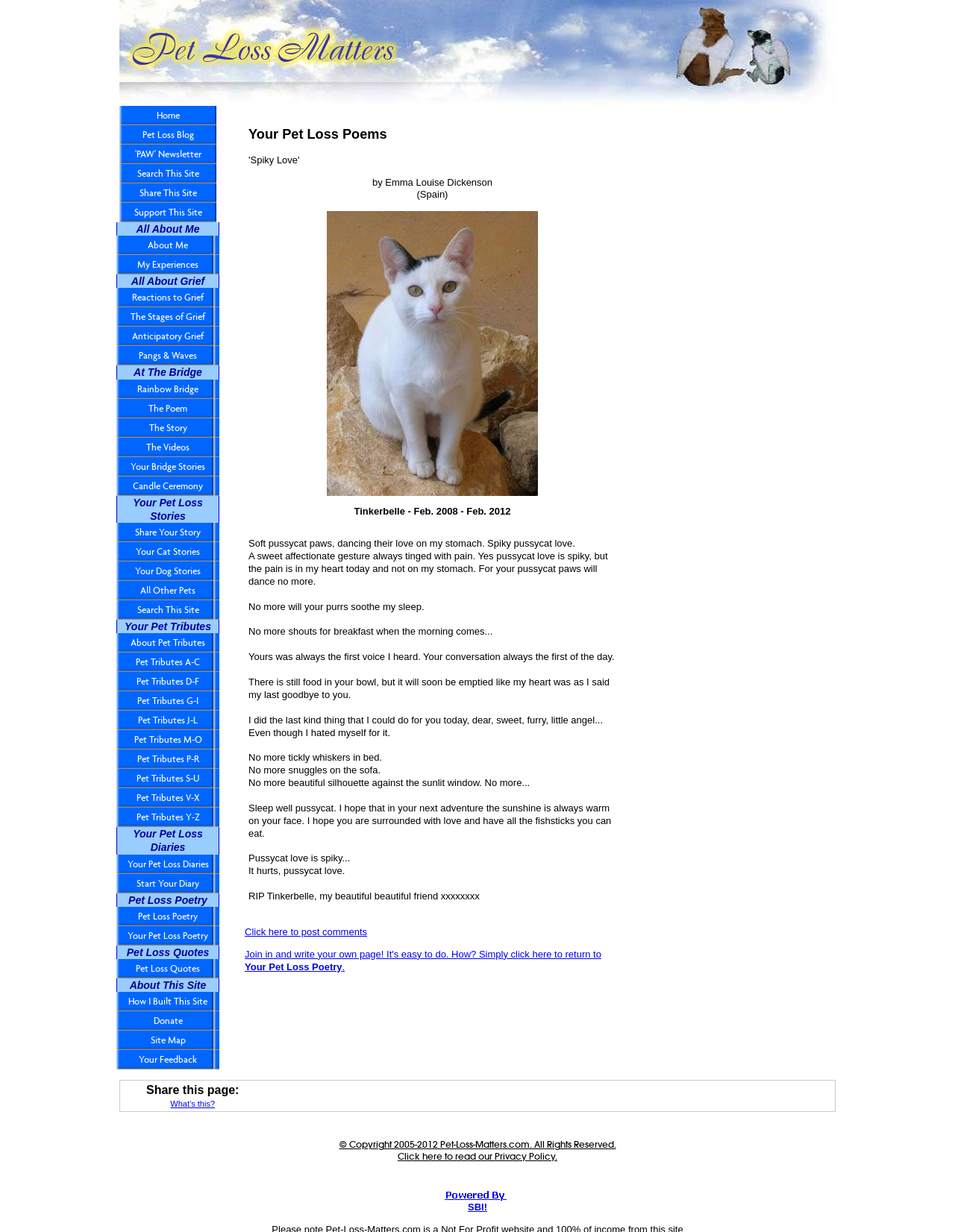Pinpoint the bounding box coordinates of the element that must be clicked to accomplish the following instruction: "Click here to post comments". The coordinates should be in the format of four float numbers between 0 and 1, i.e., [left, top, right, bottom].

[0.256, 0.752, 0.384, 0.761]